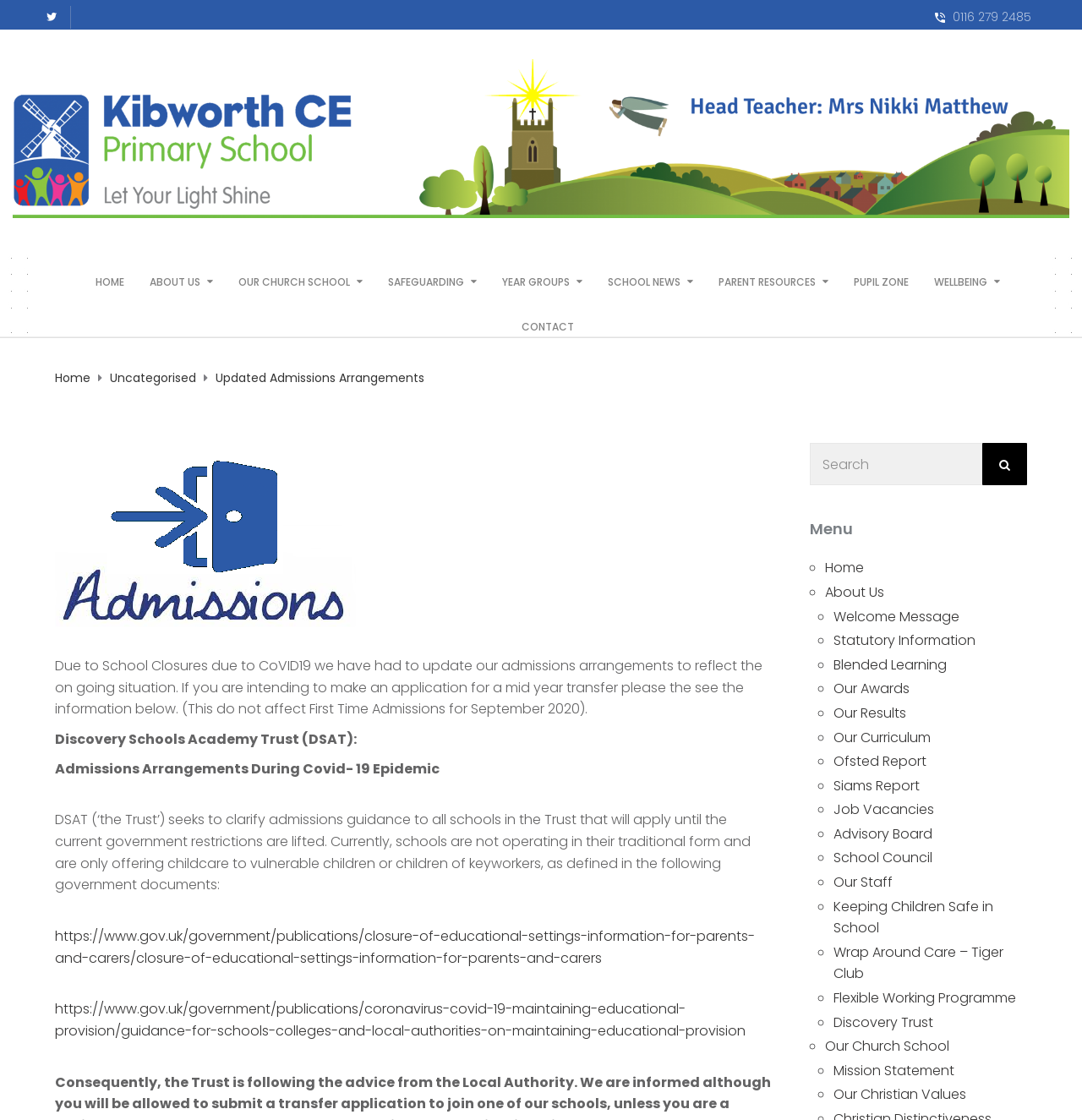Find the bounding box coordinates of the clickable region needed to perform the following instruction: "Click on the 'HOME' link". The coordinates should be provided as four float numbers between 0 and 1, i.e., [left, top, right, bottom].

None